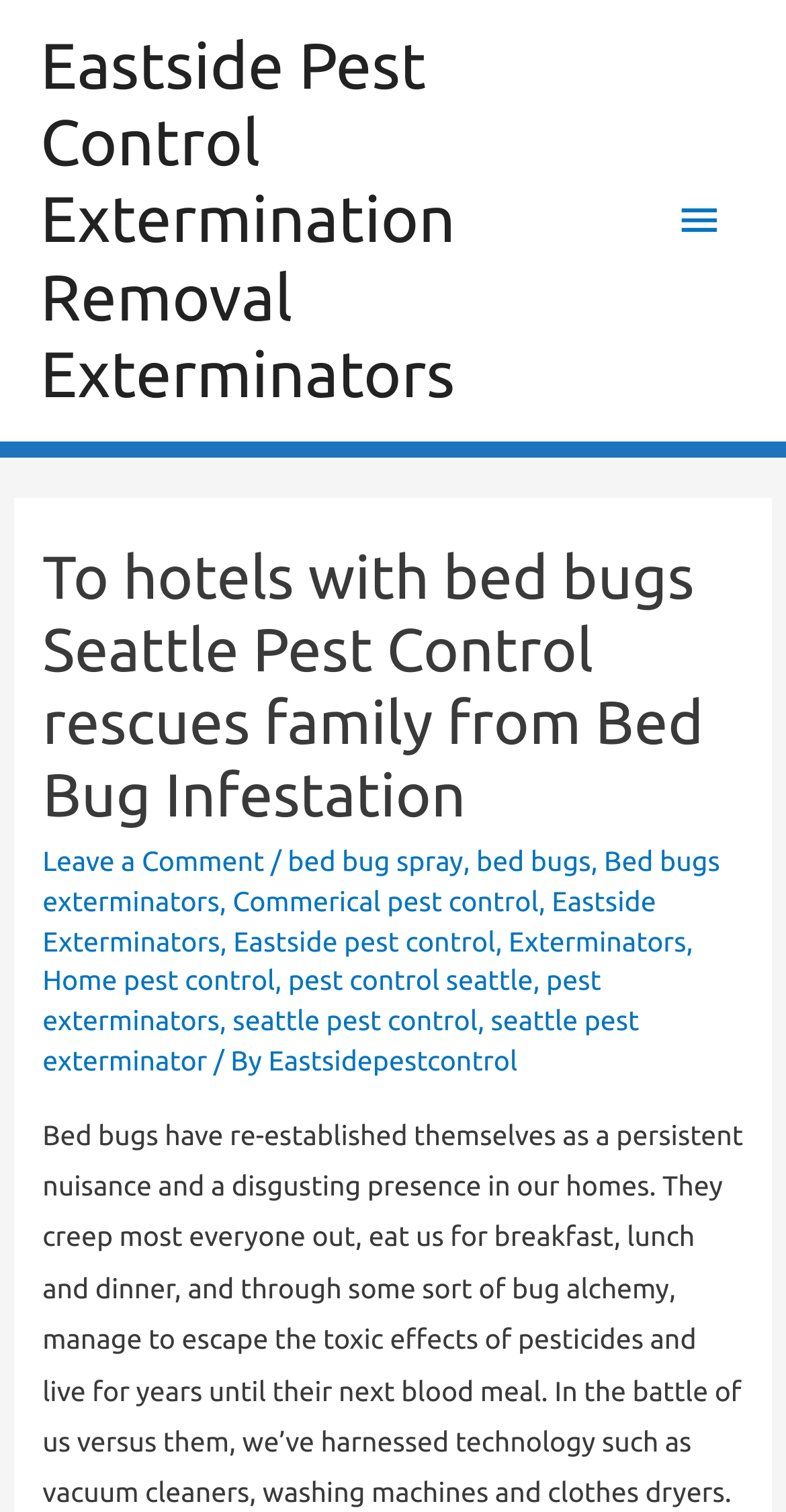What is mentioned as a method to combat bed bugs?
Give a single word or phrase answer based on the content of the image.

Vacuum cleaners